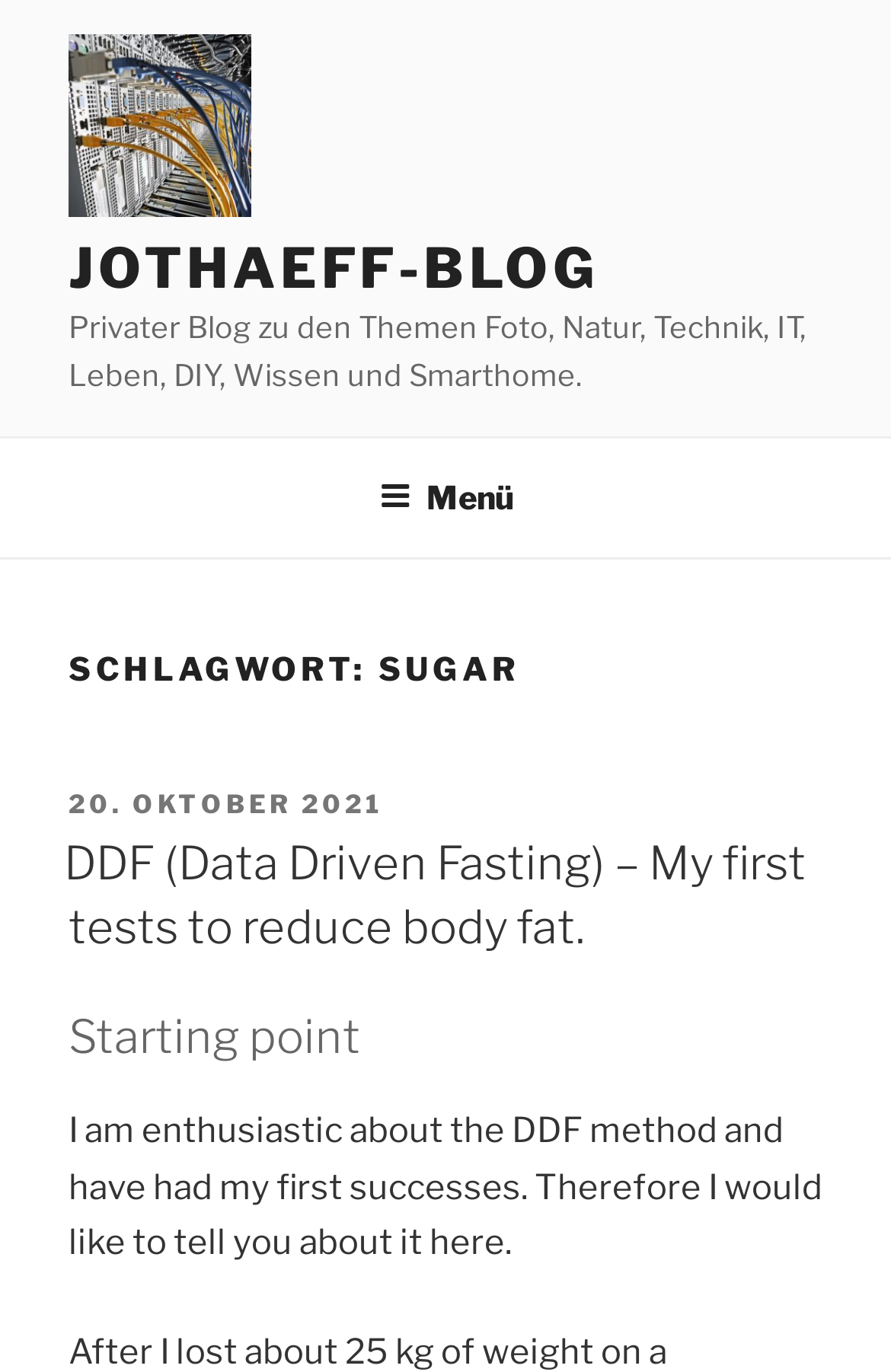Please analyze the image and provide a thorough answer to the question:
What is the title of the blog post?

I determined the title of the blog post by reading the heading element that contains the title, which is 'DDF (Data Driven Fasting) – My first tests to reduce body fat.'